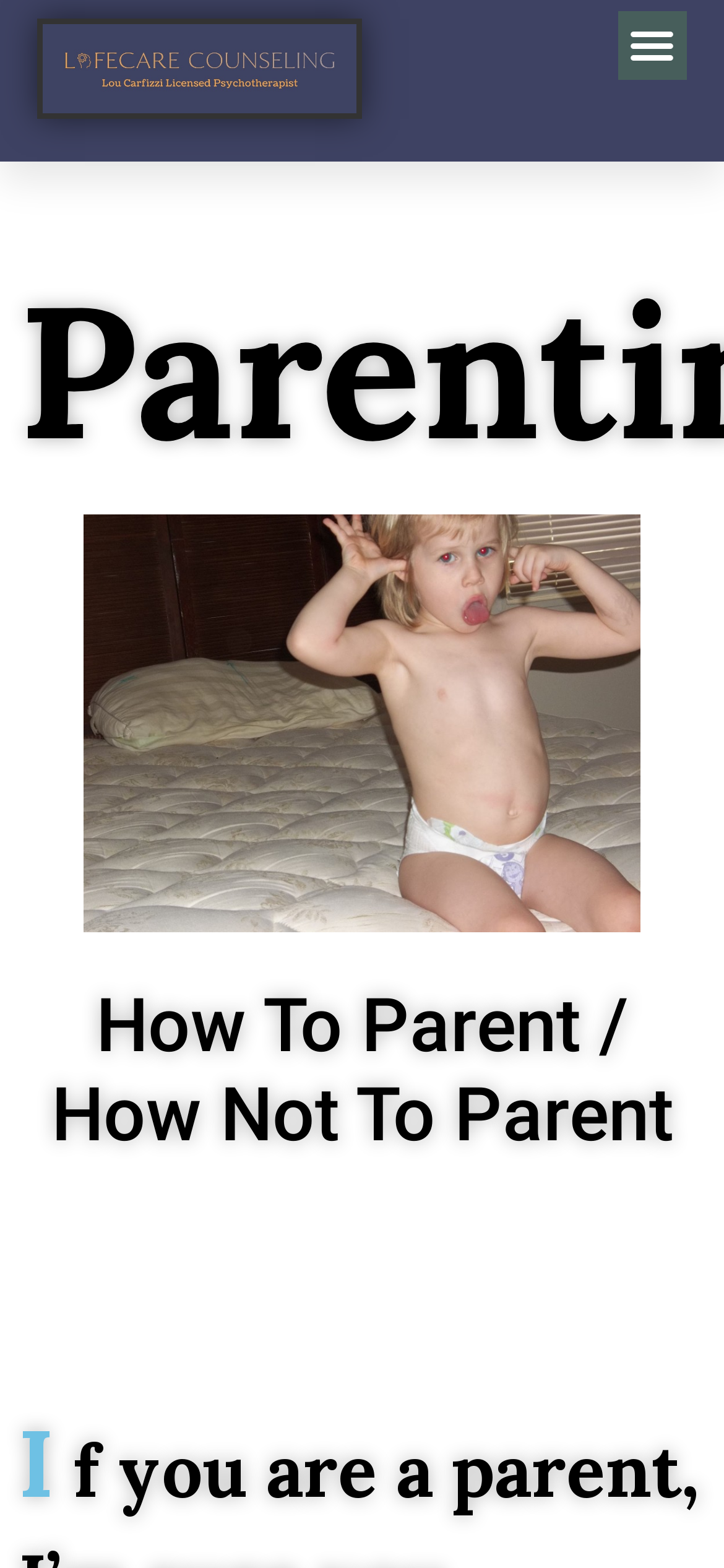What is the first word of the main content?
Please provide a single word or phrase based on the screenshot.

I